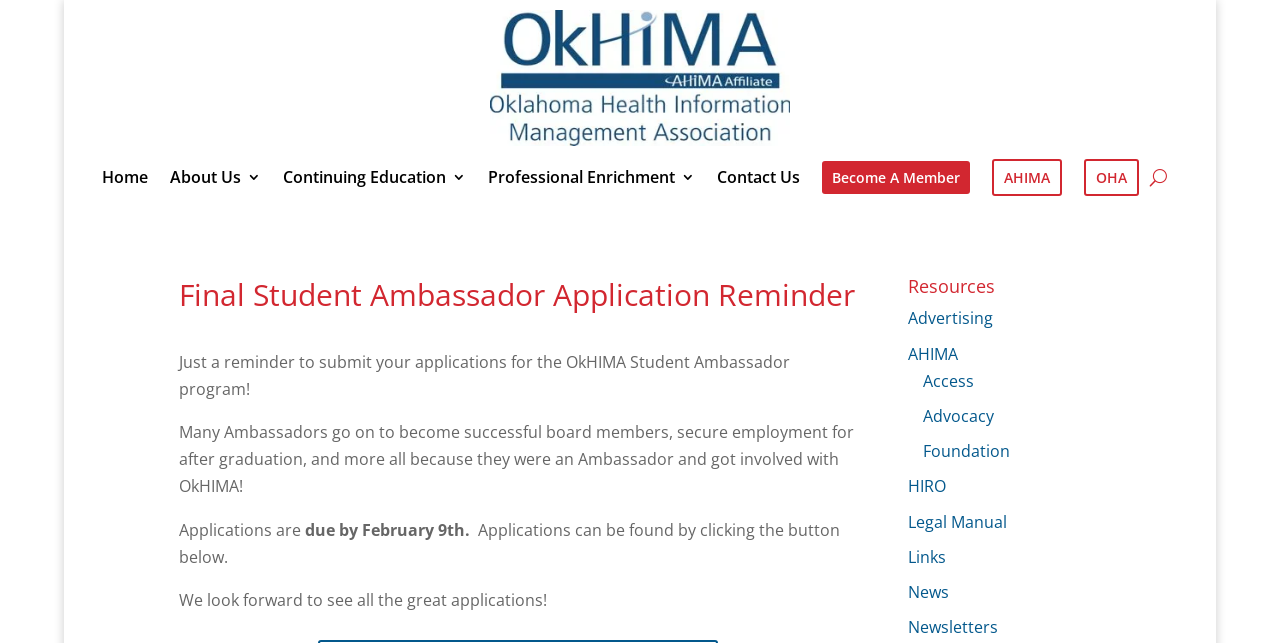Kindly determine the bounding box coordinates for the clickable area to achieve the given instruction: "Click the AHIMA link".

[0.775, 0.265, 0.83, 0.301]